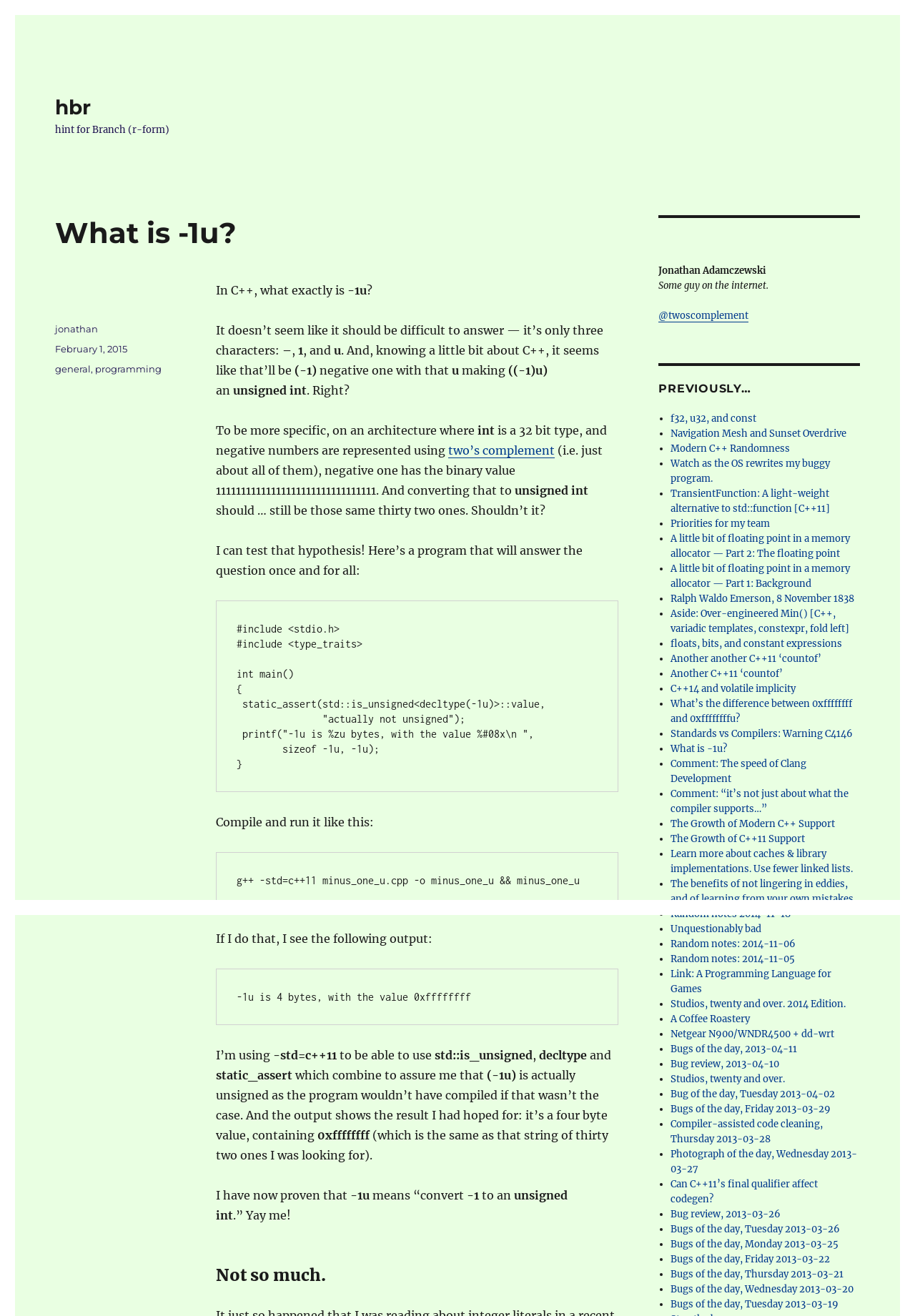Create a full and detailed caption for the entire webpage.

This webpage is an article discussing the meaning of "-1u" in C++ programming. At the top, there is a link to "hbr" and a hint for a branch form. Below that, there is a heading "What is -1u?" followed by a series of paragraphs explaining the concept. The text discusses how "-1u" is not as simple as it seems, and the author provides a program to test their hypothesis.

The article is divided into sections, with headings such as "Not so much" and "PREVIOUSLY…". The "PREVIOUSLY…" section contains a list of links to previous articles, each with a bullet point marker.

Throughout the article, there are links to specific terms and concepts, such as "two's complement" and "std::is_unsigned". There are also code snippets and program outputs, including a C++ program that demonstrates the concept of "-1u".

At the bottom of the page, there is a footer section with links to the author's name, the date the article was posted, and categories such as "general" and "programming".